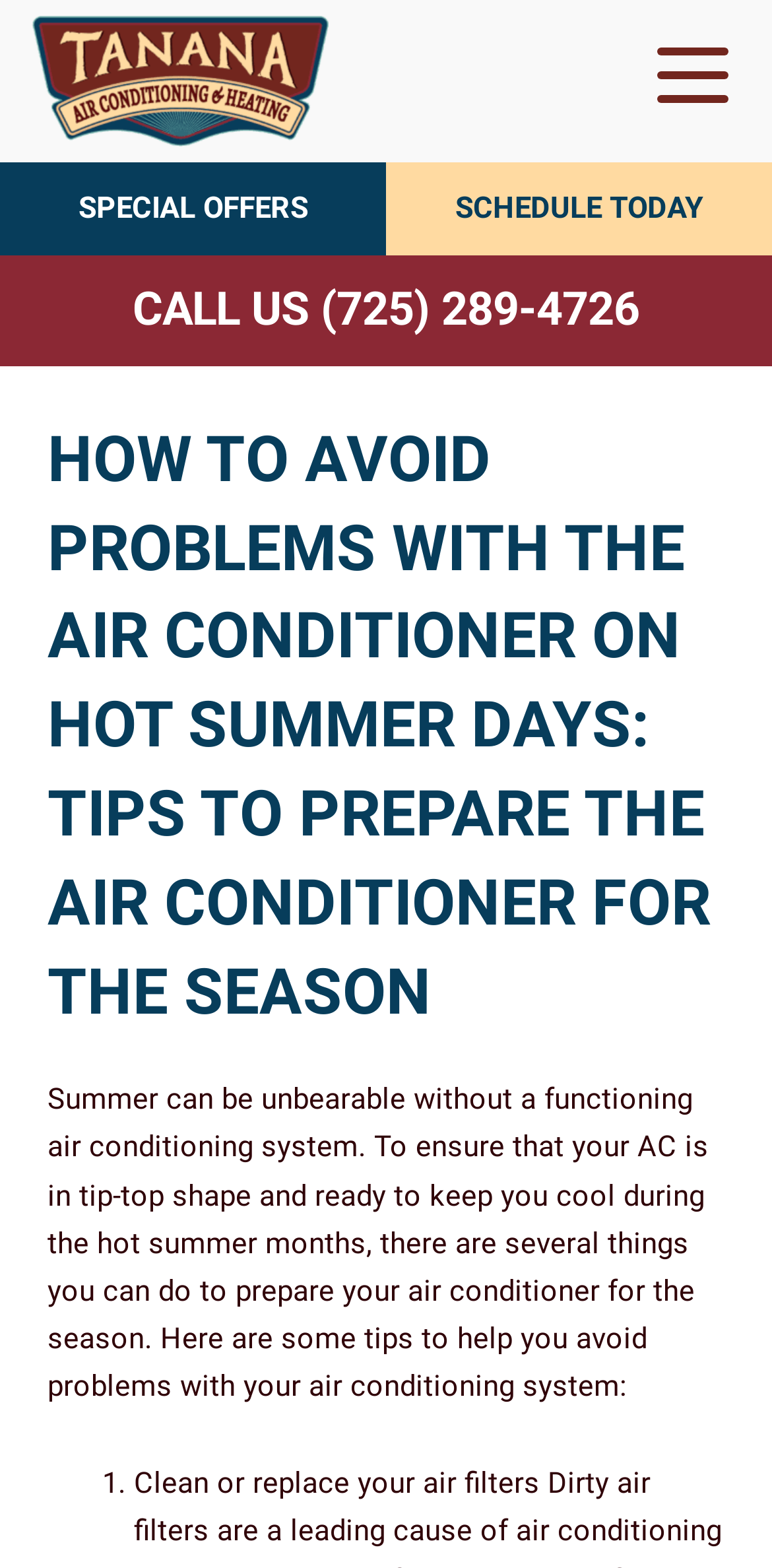Generate the main heading text from the webpage.

HOW TO AVOID PROBLEMS WITH THE AIR CONDITIONER ON HOT SUMMER DAYS: TIPS TO PREPARE THE AIR CONDITIONER FOR THE SEASON